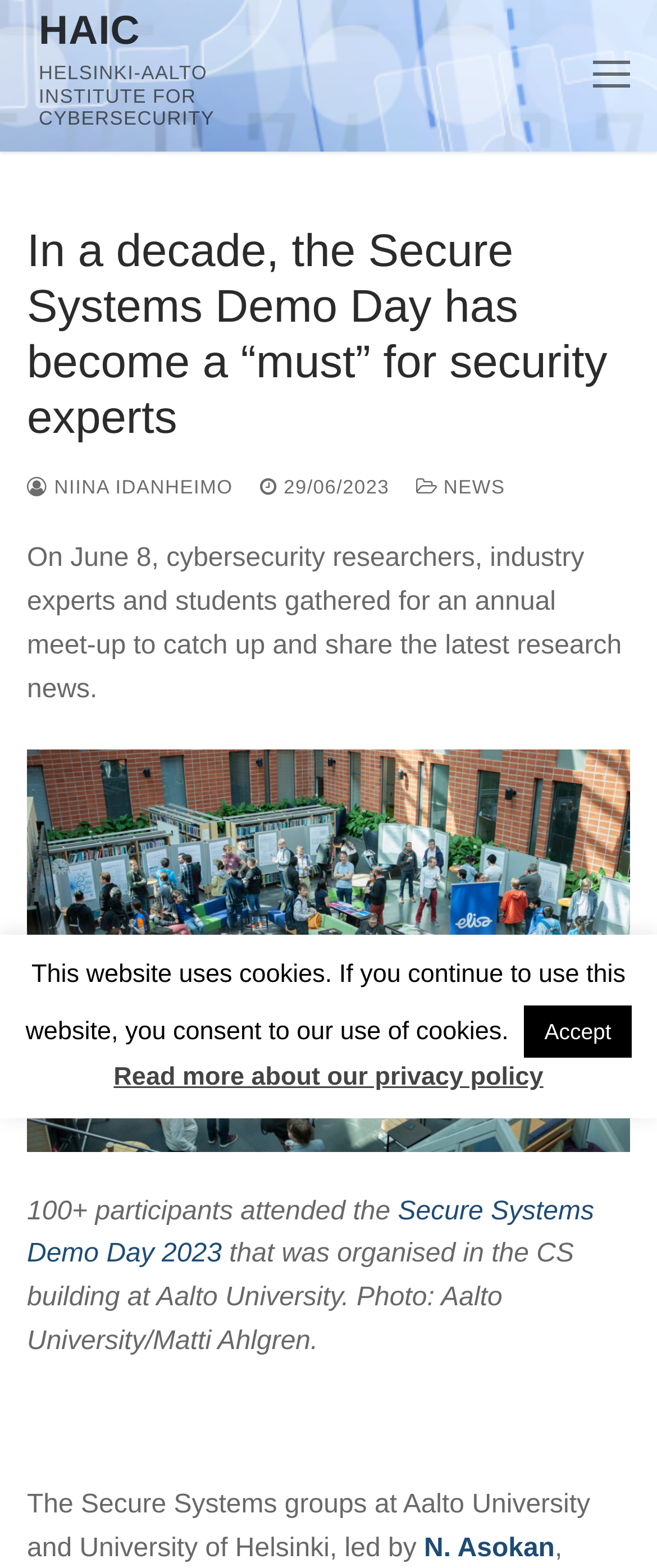Determine the coordinates of the bounding box for the clickable area needed to execute this instruction: "Read the news".

[0.634, 0.305, 0.769, 0.318]